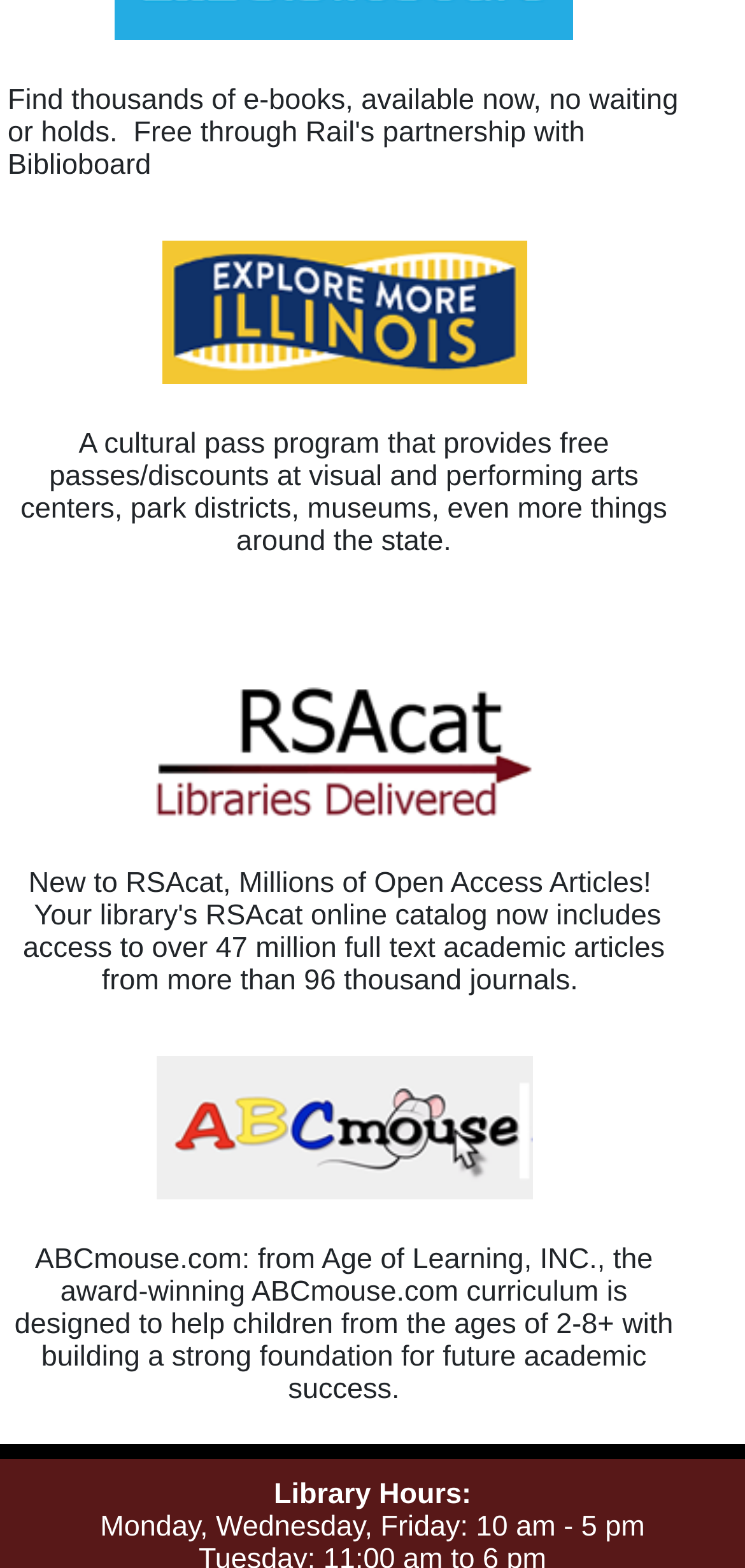Predict the bounding box of the UI element based on the description: "alt="Ricardo's Mexican Restaurant"". The coordinates should be four float numbers between 0 and 1, formatted as [left, top, right, bottom].

None